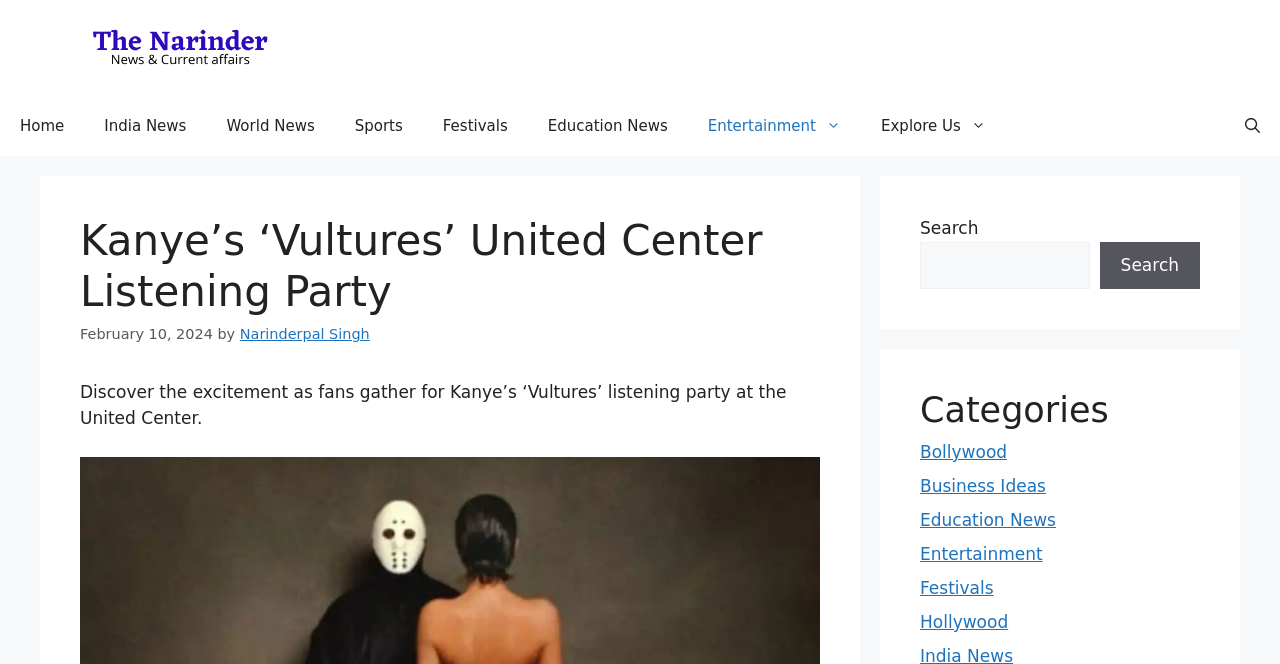What is the name of the event?
Give a one-word or short phrase answer based on the image.

Kanye's 'Vultures' listening party